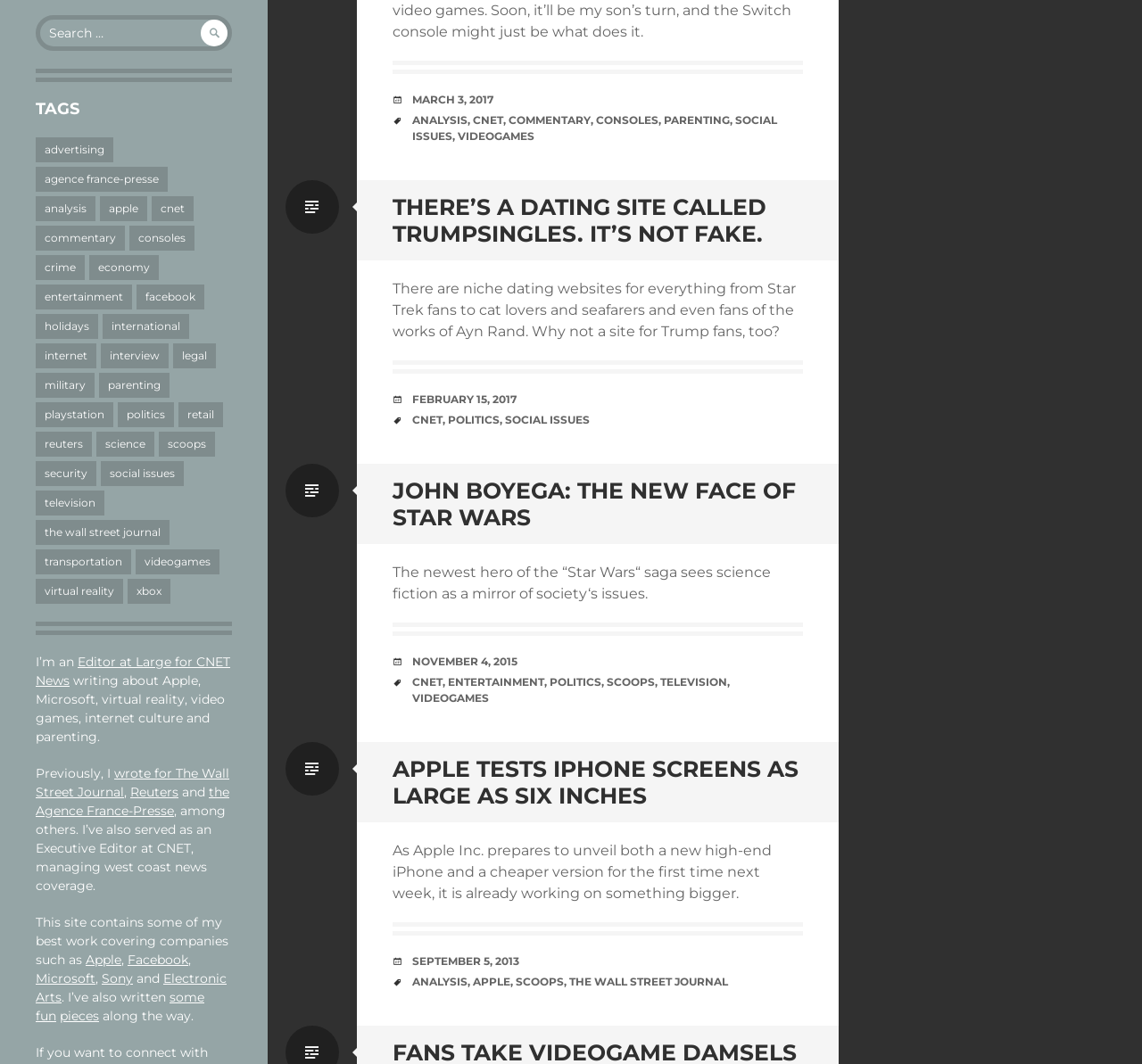Bounding box coordinates should be in the format (top-left x, top-left y, bottom-right x, bottom-right y) and all values should be floating point numbers between 0 and 1. Determine the bounding box coordinate for the UI element described as: social issues

[0.442, 0.388, 0.516, 0.401]